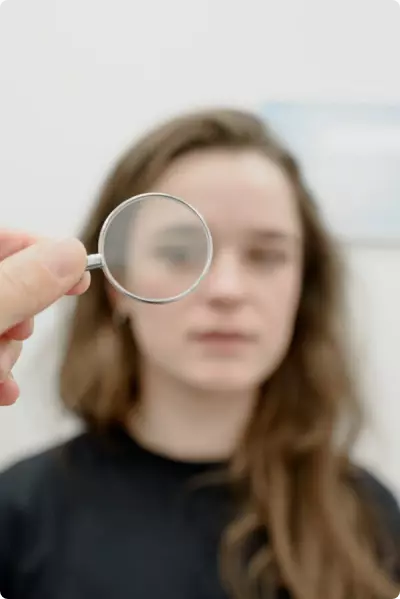What is the purpose of the magnifying lens?
Please answer the question with a single word or phrase, referencing the image.

To enhance vision